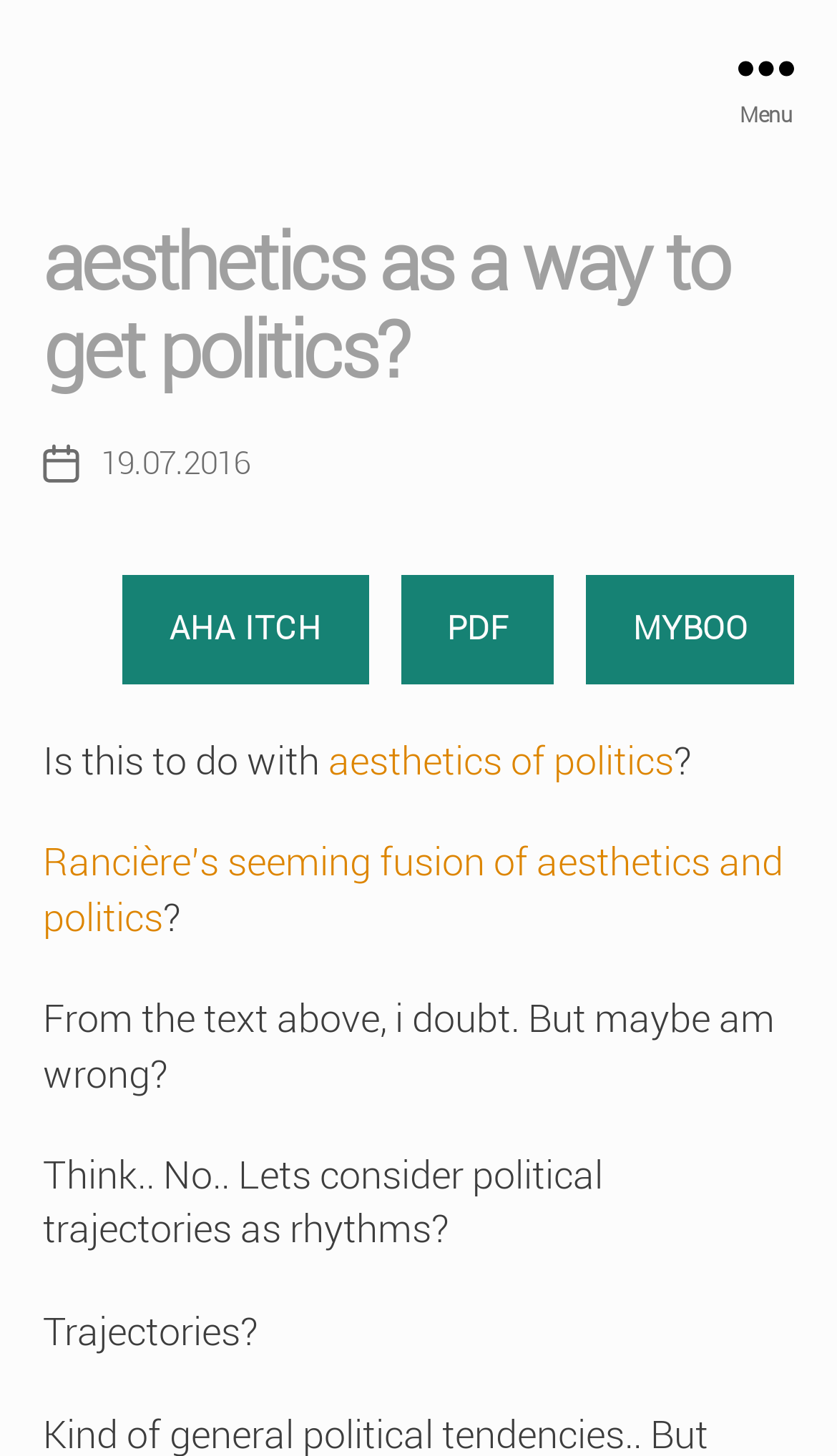What is the last word in the last paragraph?
Give a one-word or short phrase answer based on the image.

trajectories